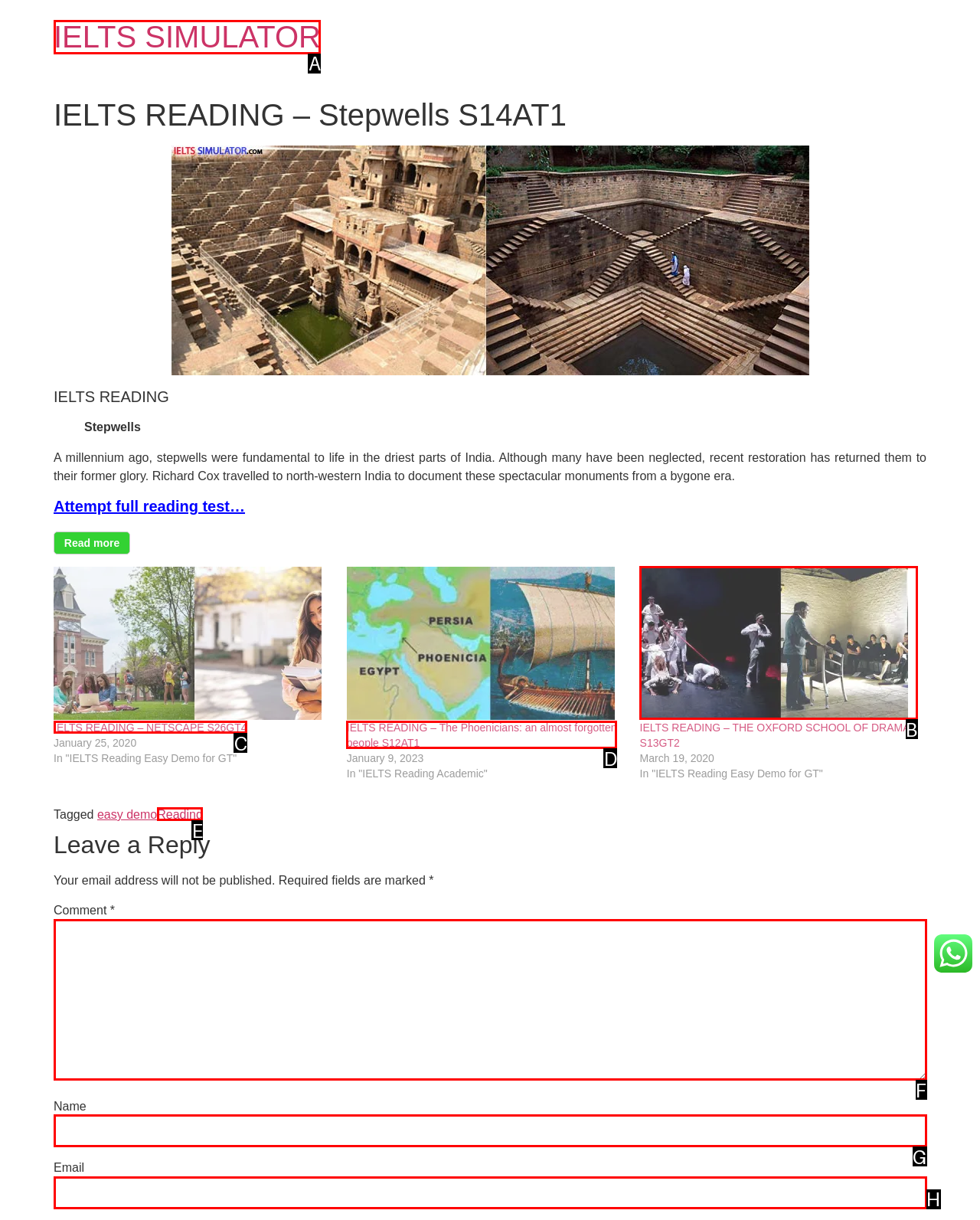Choose the option that aligns with the description: Reading
Respond with the letter of the chosen option directly.

E